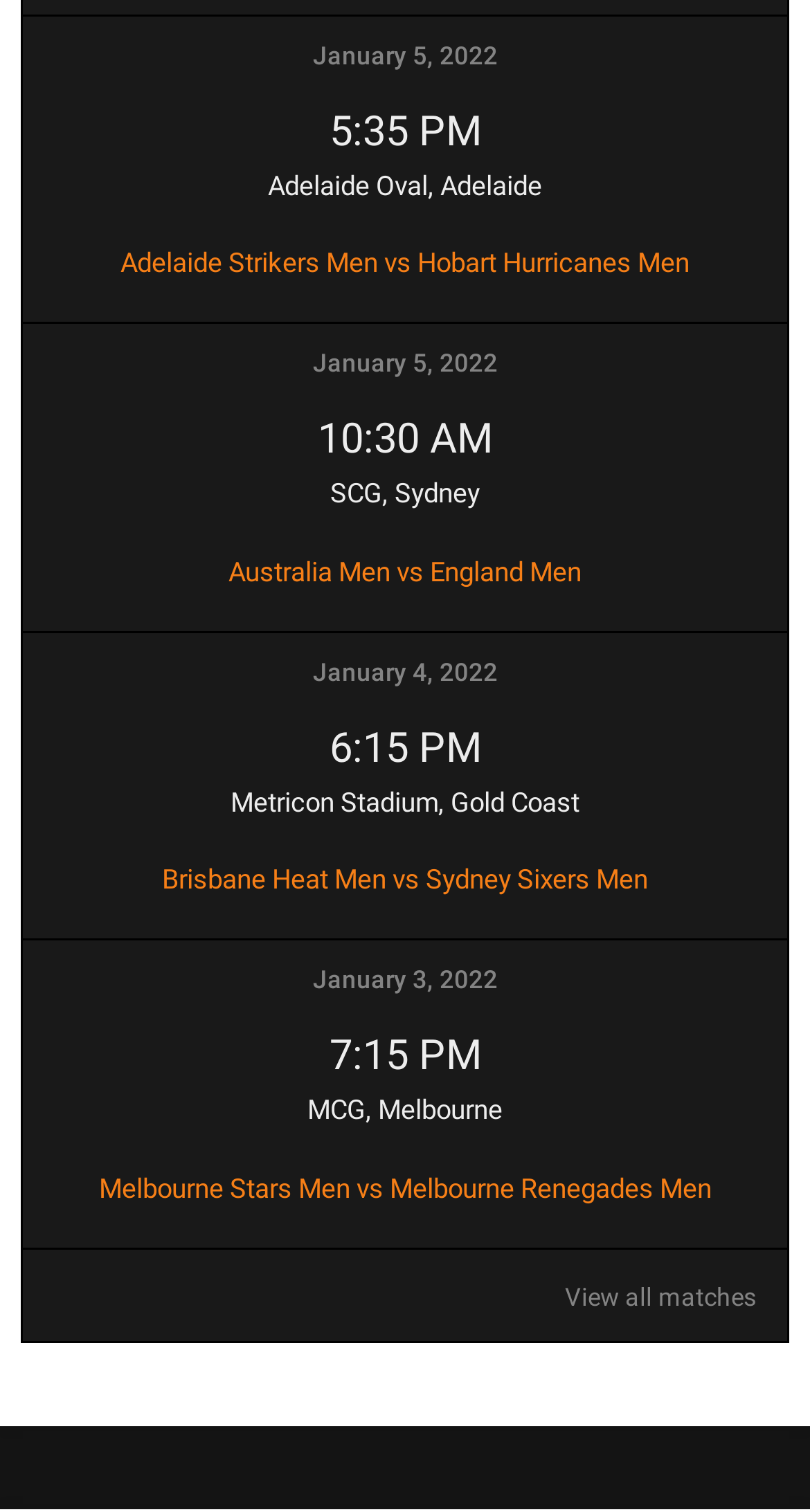Can you pinpoint the bounding box coordinates for the clickable element required for this instruction: "Click sign in"? The coordinates should be four float numbers between 0 and 1, i.e., [left, top, right, bottom].

None